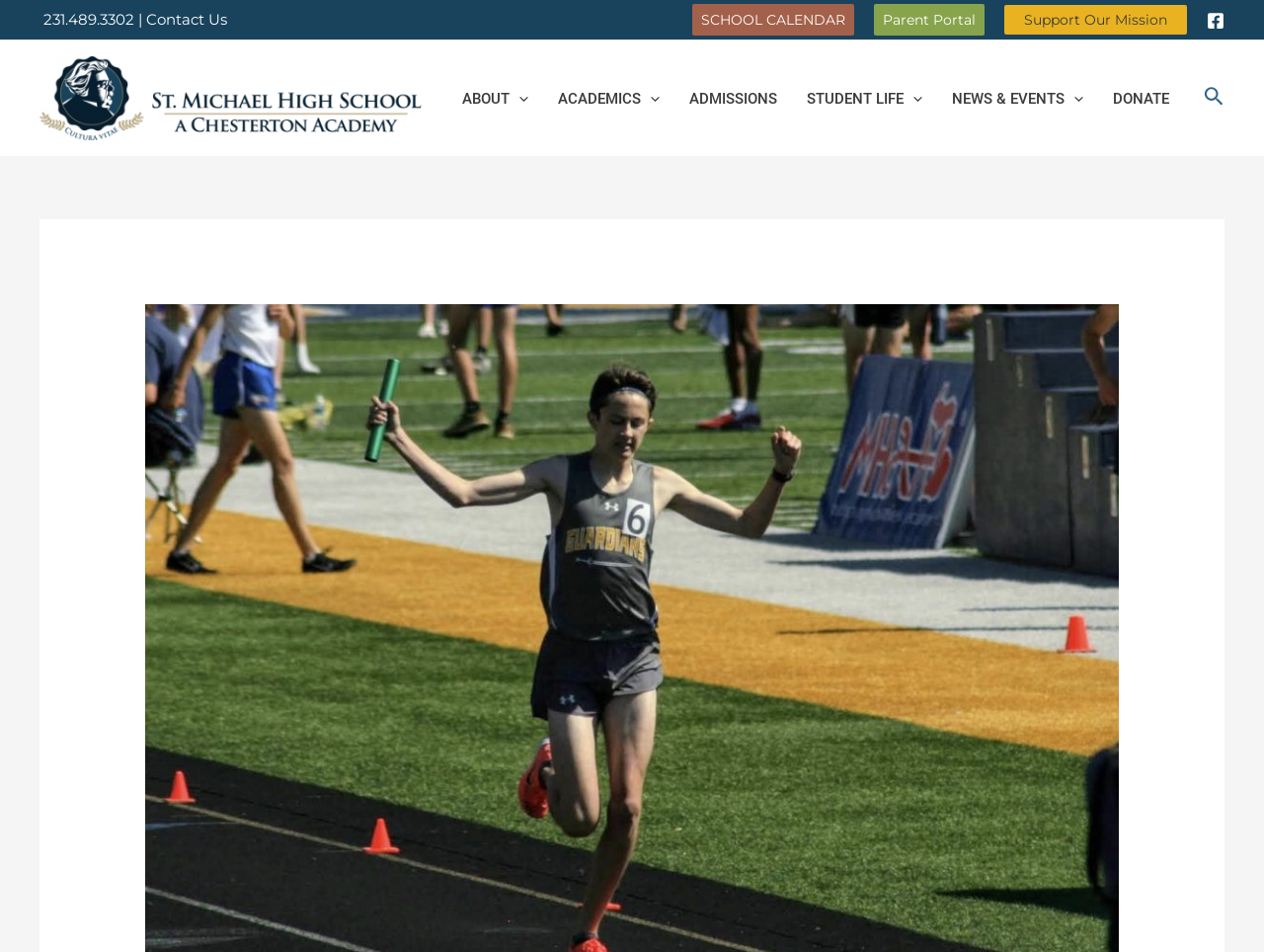Reply to the question with a brief word or phrase: How many social media links are there?

1